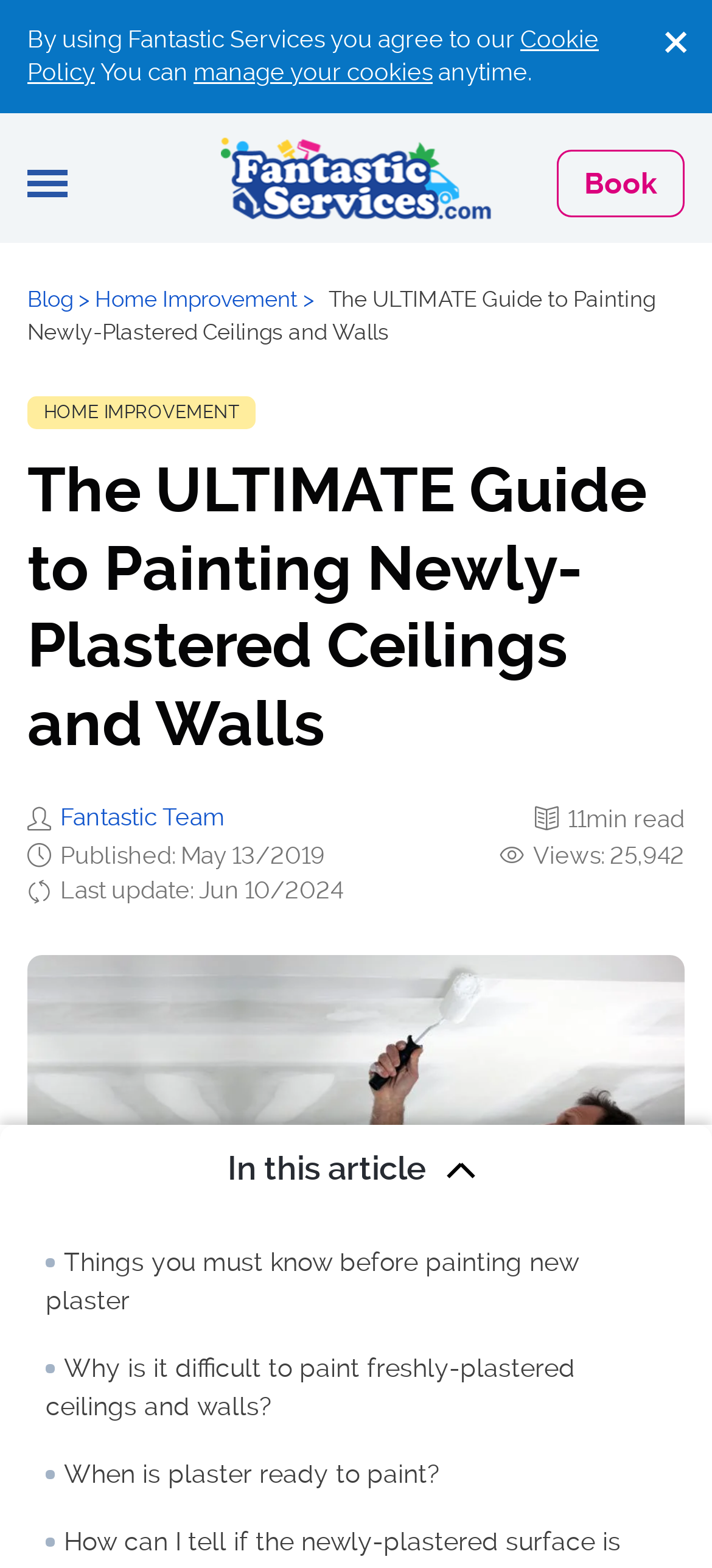Pinpoint the bounding box coordinates for the area that should be clicked to perform the following instruction: "Click the 'Book' button".

[0.782, 0.096, 0.962, 0.139]